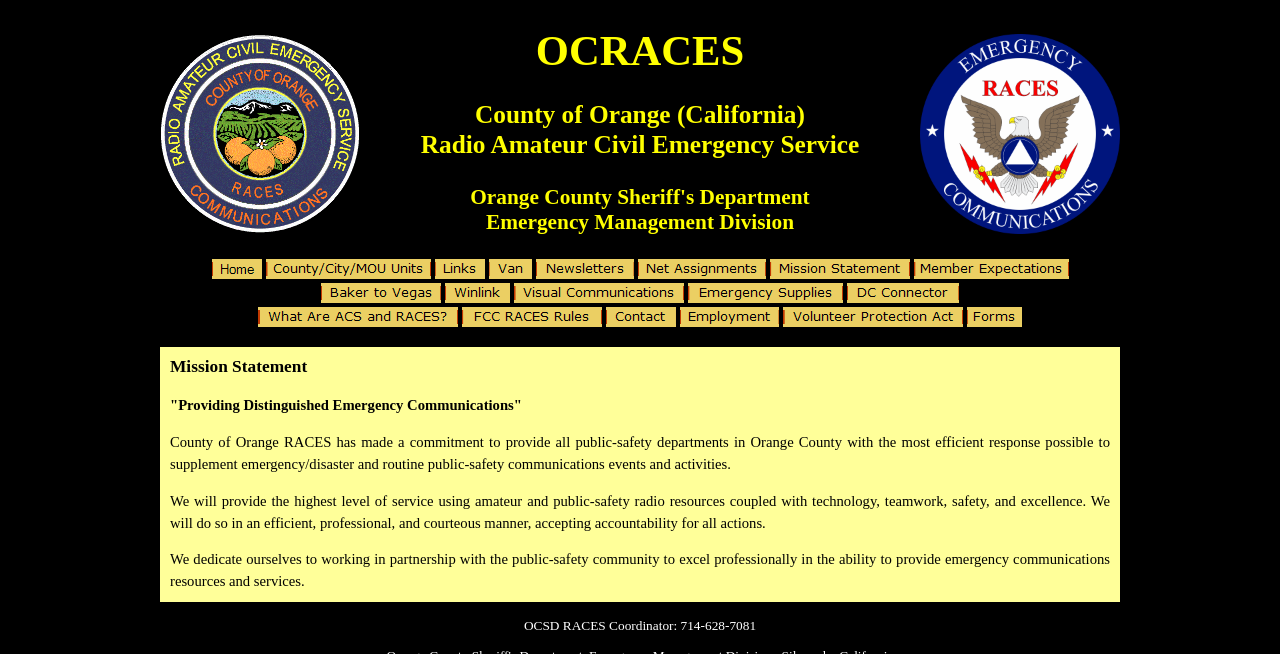What is the name of the organization?
With the help of the image, please provide a detailed response to the question.

Based on the webpage, the name of the organization is OCSD RACES, which is mentioned in the heading 'OCRACES County of Orange (California) Radio Amateur Civil Emergency Service Orange County Sheriff's Department Emergency Management Division'.